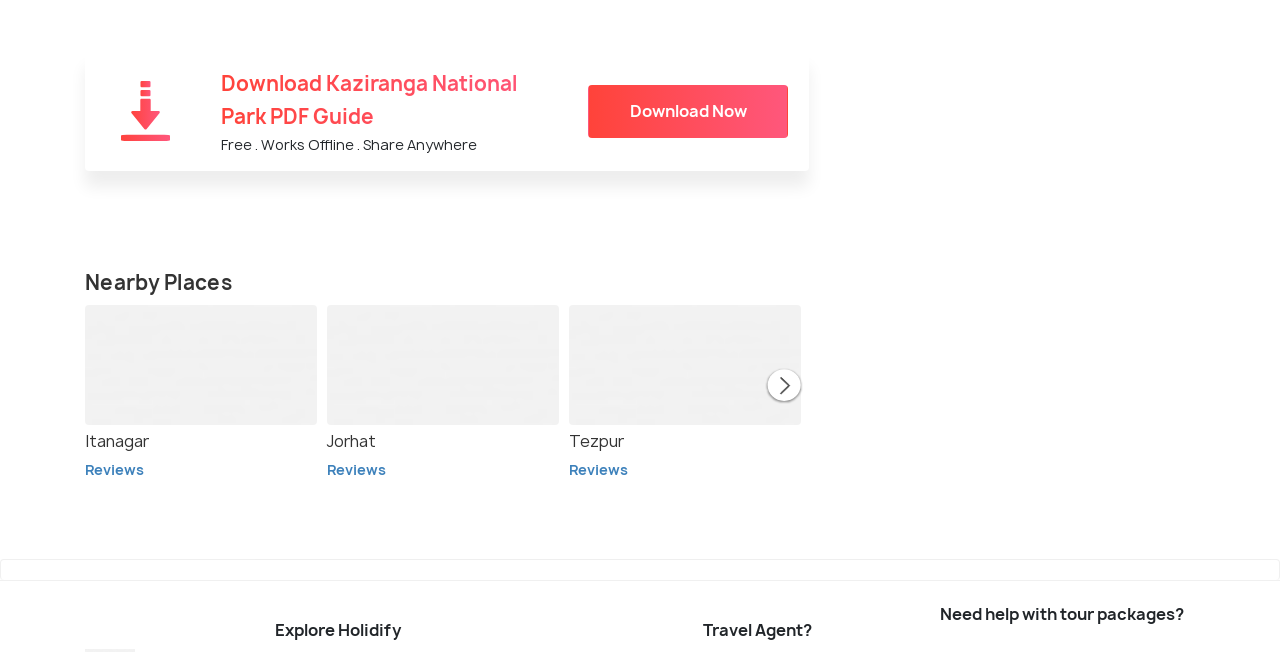Respond with a single word or phrase to the following question:
What is the text on the button at the top right?

Download Now